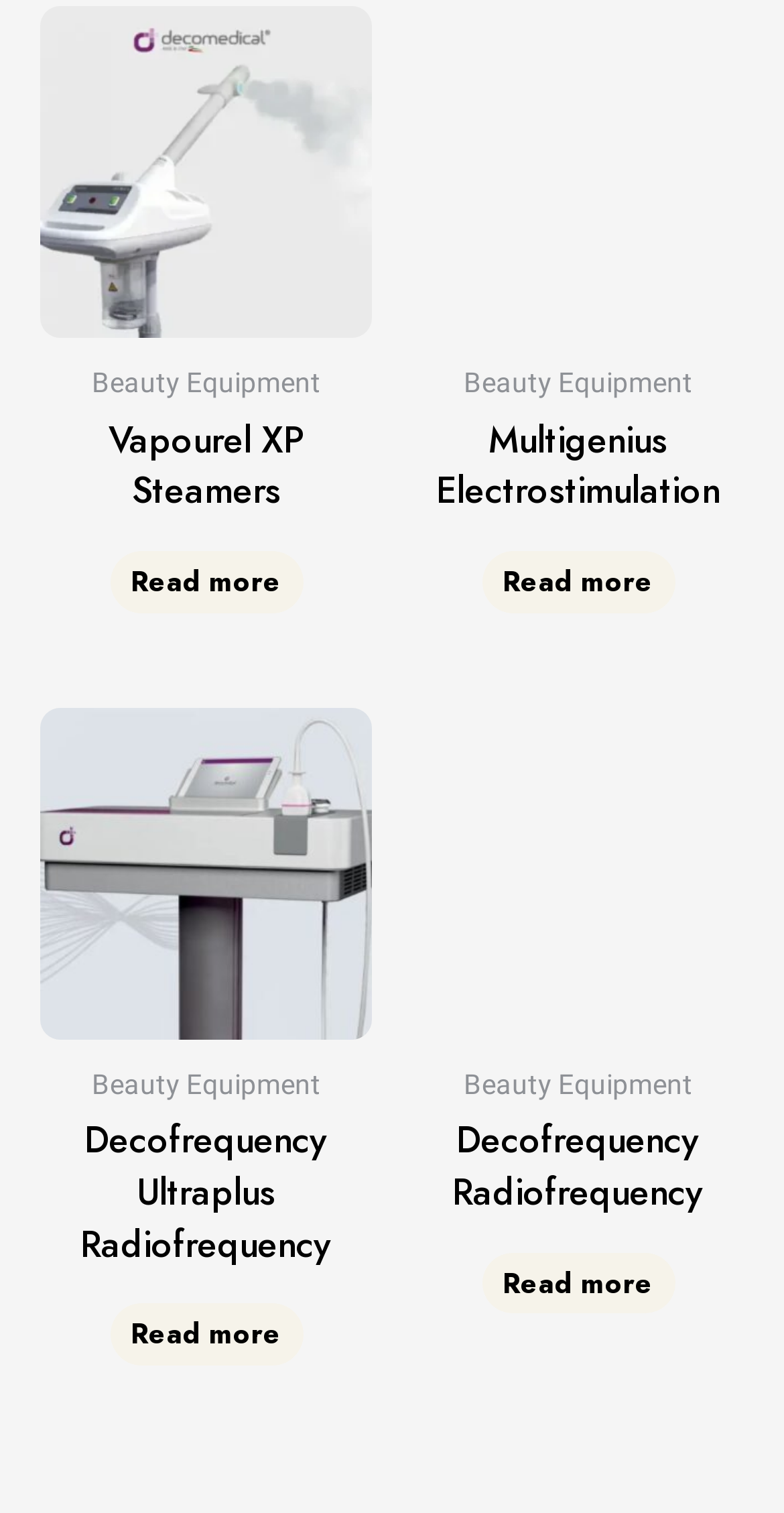Pinpoint the bounding box coordinates of the area that must be clicked to complete this instruction: "View Multigenius Electrostimulation".

[0.526, 0.005, 0.949, 0.224]